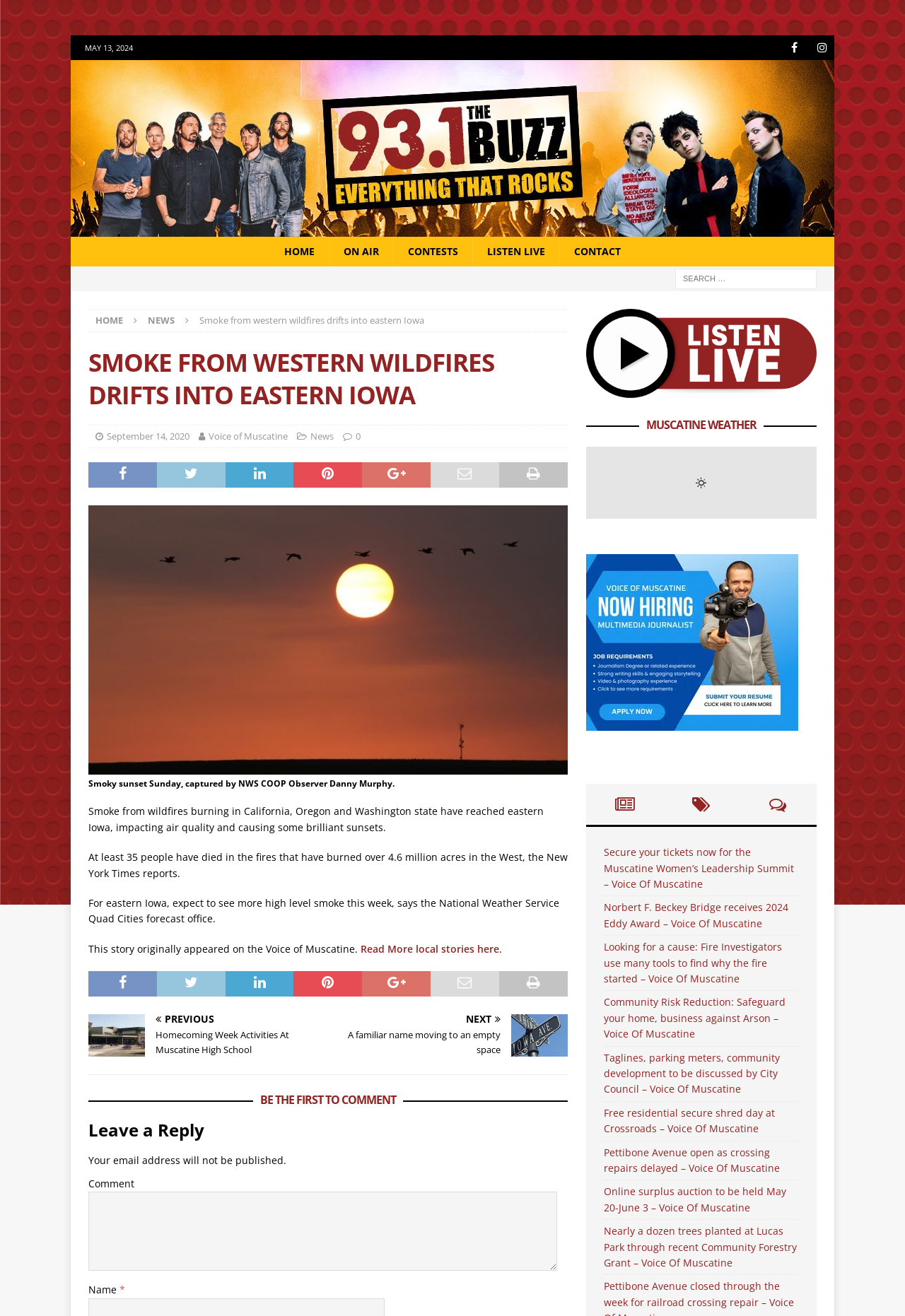Please identify the bounding box coordinates of where to click in order to follow the instruction: "Read the 'PROPERTY HIGHLIGHT: CRYSTAL CREEK APARTMENTS IN PHOENIX, AZ' article".

None